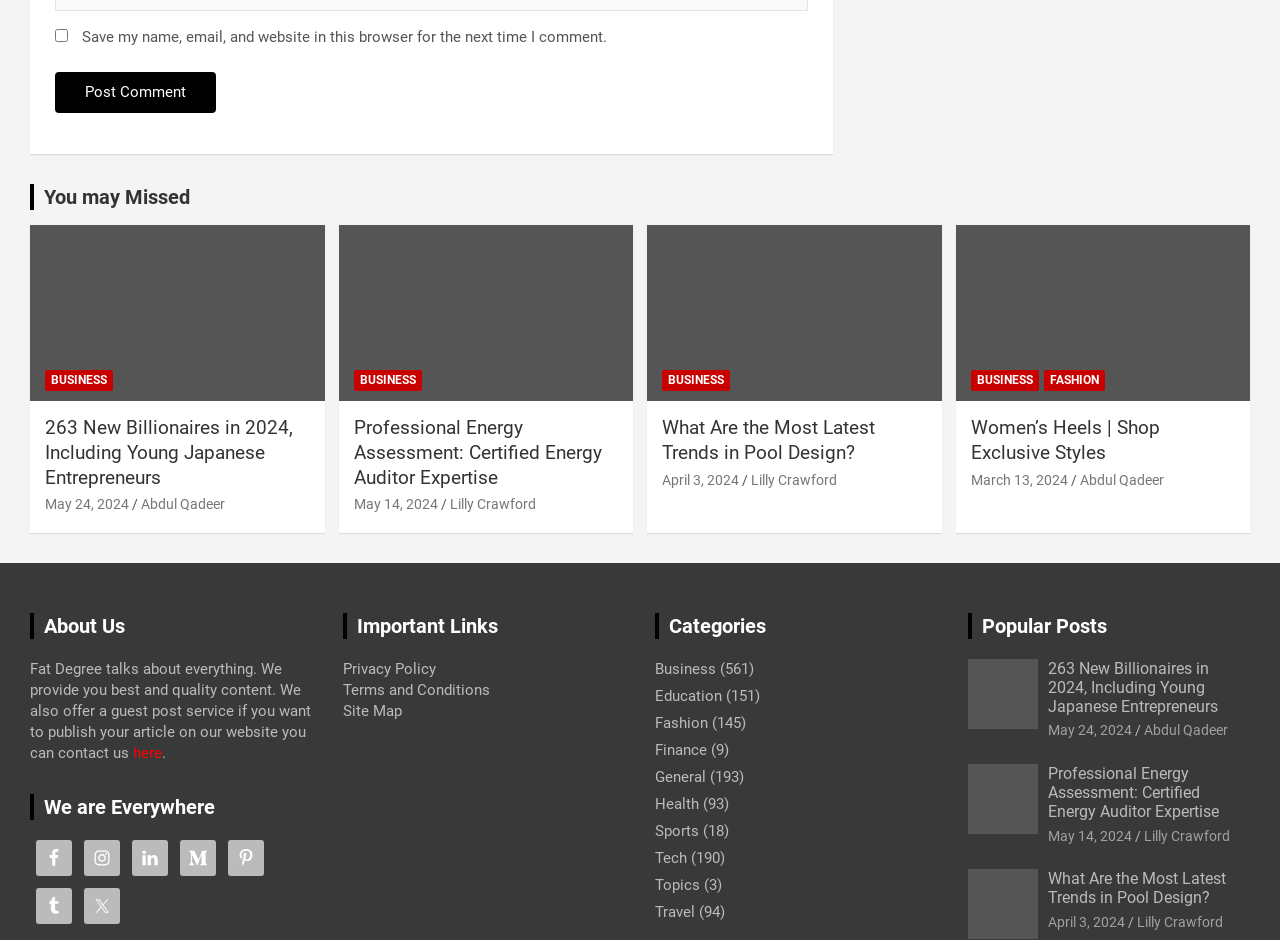Provide the bounding box coordinates of the area you need to click to execute the following instruction: "Share post".

None